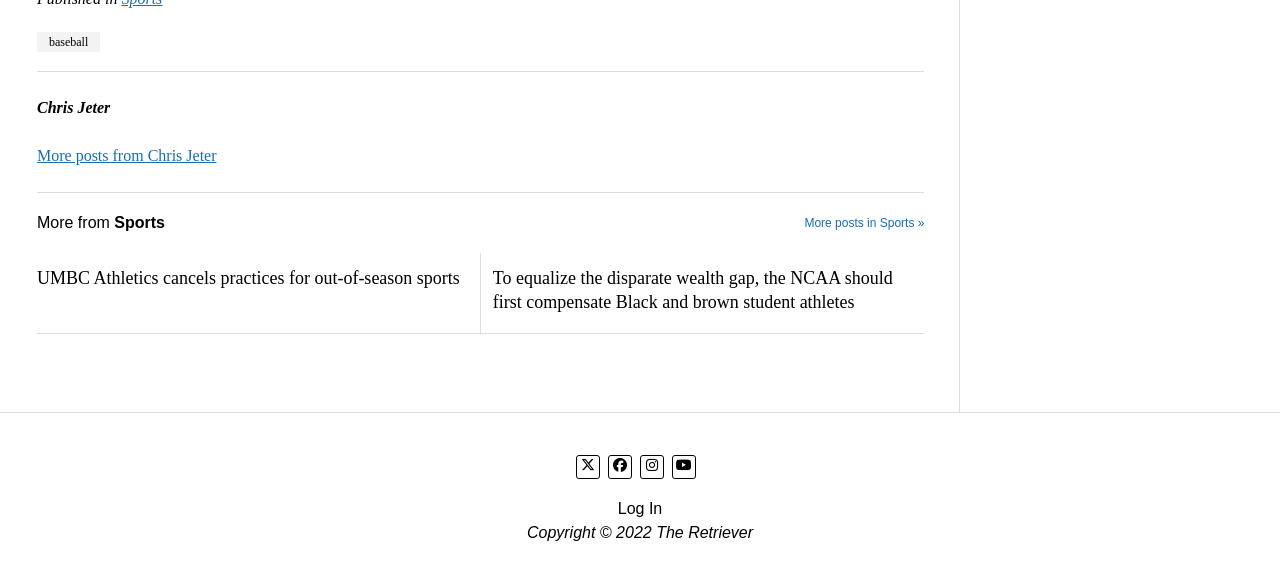Could you locate the bounding box coordinates for the section that should be clicked to accomplish this task: "Click on the link to view more posts from Chris Jeter".

[0.029, 0.254, 0.169, 0.283]